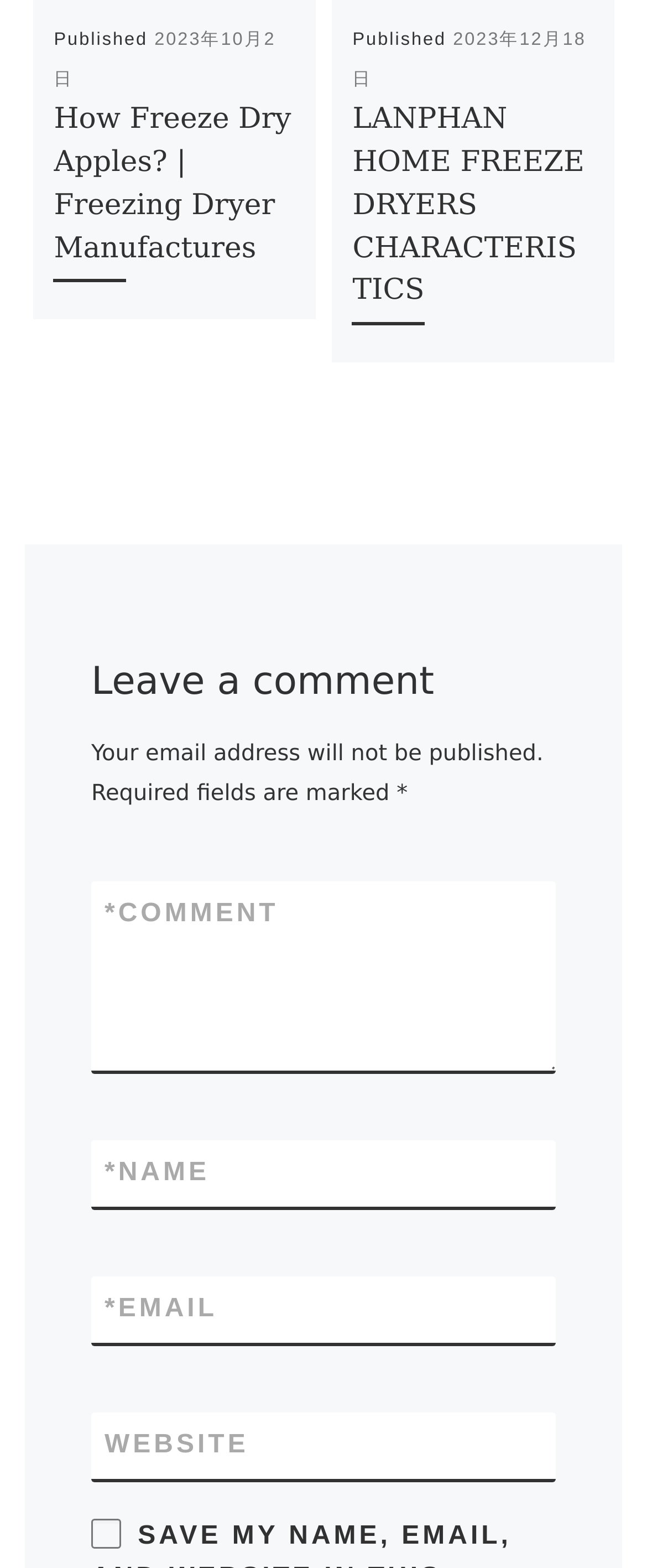Locate the bounding box coordinates of the clickable region to complete the following instruction: "Type your name."

[0.141, 0.728, 0.859, 0.772]